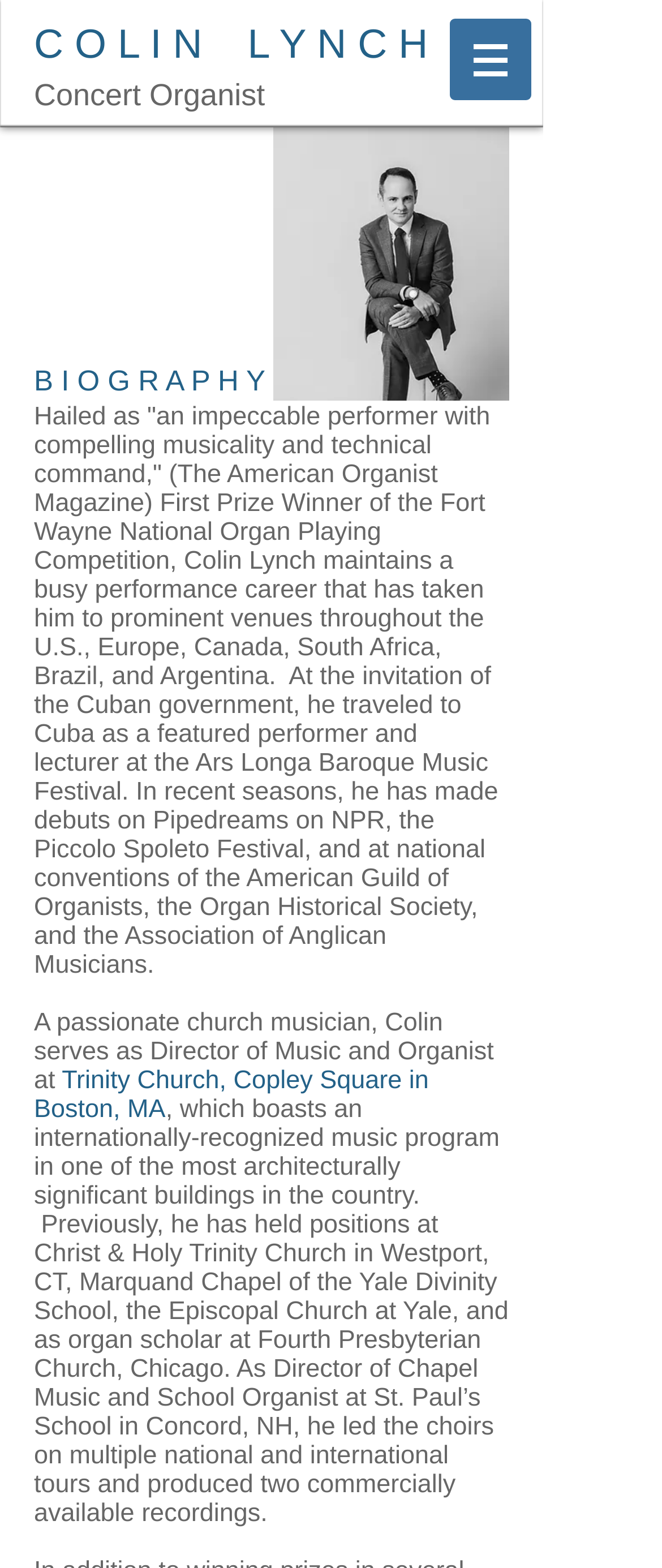What is the name of the festival where Colin Lynch performed in Cuba?
Carefully analyze the image and provide a thorough answer to the question.

The webpage mentions that Colin Lynch traveled to Cuba as a featured performer and lecturer at the Ars Longa Baroque Music Festival, which is an international event.